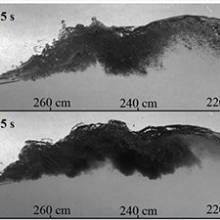Offer a comprehensive description of the image.

The image depicts two high-speed snapshots illustrating the behavior of crude oil droplets and bubbles in the presence of waves and an oil-dispersant mixture at a 1:25 ratio. The top section shows the formation of distinct crude oil droplets and bubbles after 5 seconds, while the bottom section illustrates an opaque cloud created by the oil-dispersant mixture. This cloud obscures the individual droplet sizes, which fall below the detection limits of the imaging system. The experimental setup highlights the impact of dispersants on oil slicks, crucial for understanding oil spill dynamics in marine environments. Image credit goes to the Joseph Katz Lab and author Cheng Li, Ph.D., Mechanical Engineering, Johns Hopkins University Postdoc Fellow, Saint Anthony Falls Laboratory, University of Minnesota.